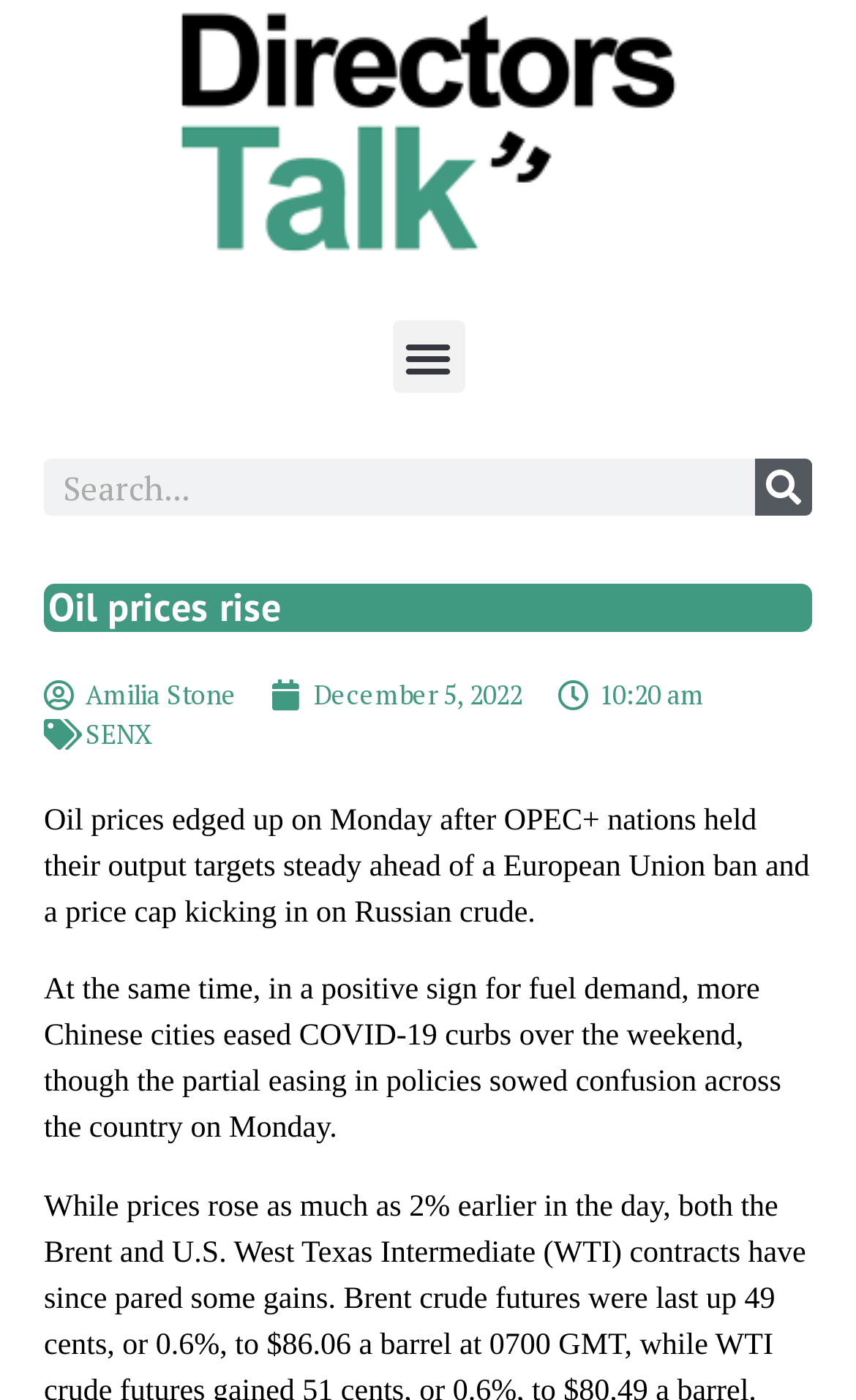Reply to the question with a brief word or phrase: What is the current status of COVID-19 curbs in Chinese cities?

Eased